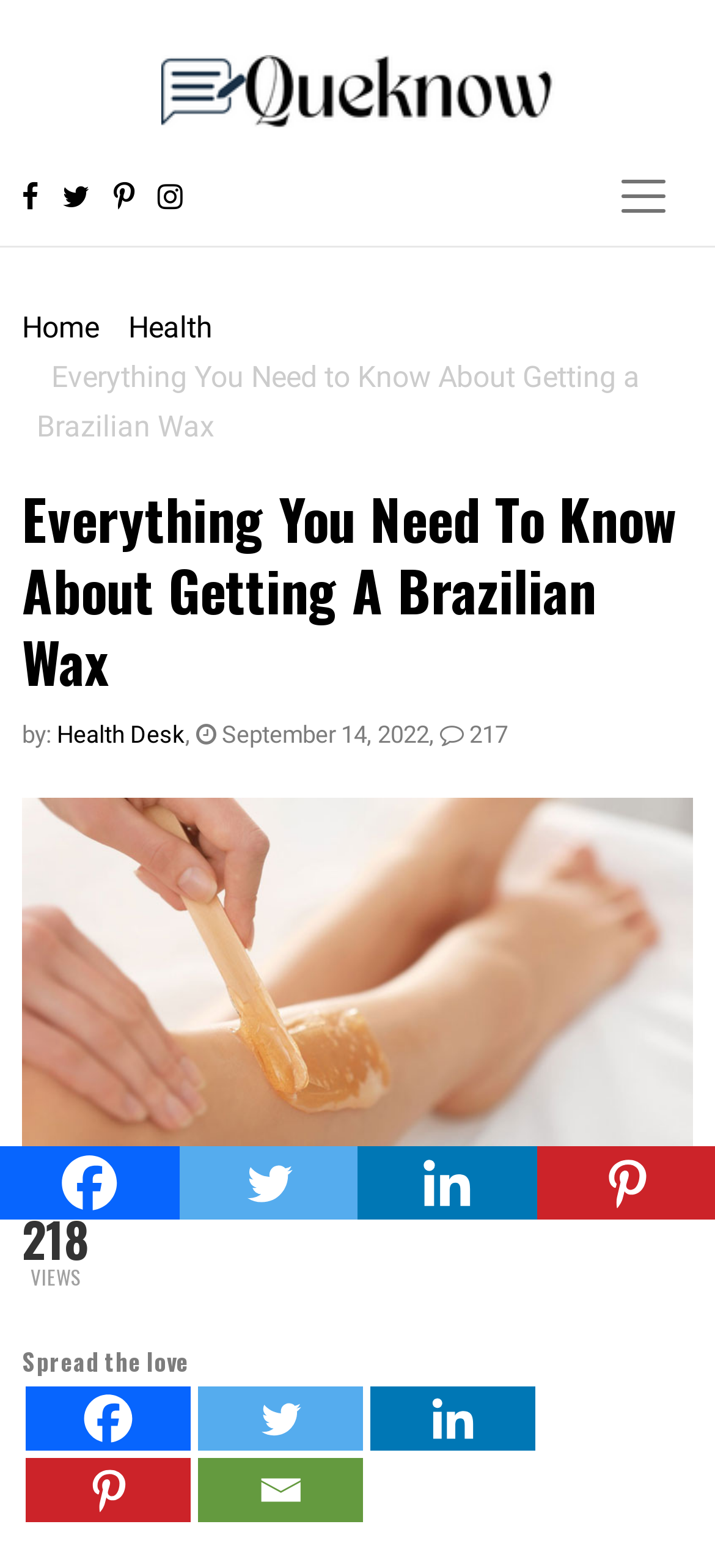Use a single word or phrase to answer the question: Who is the author of the article?

Health Desk